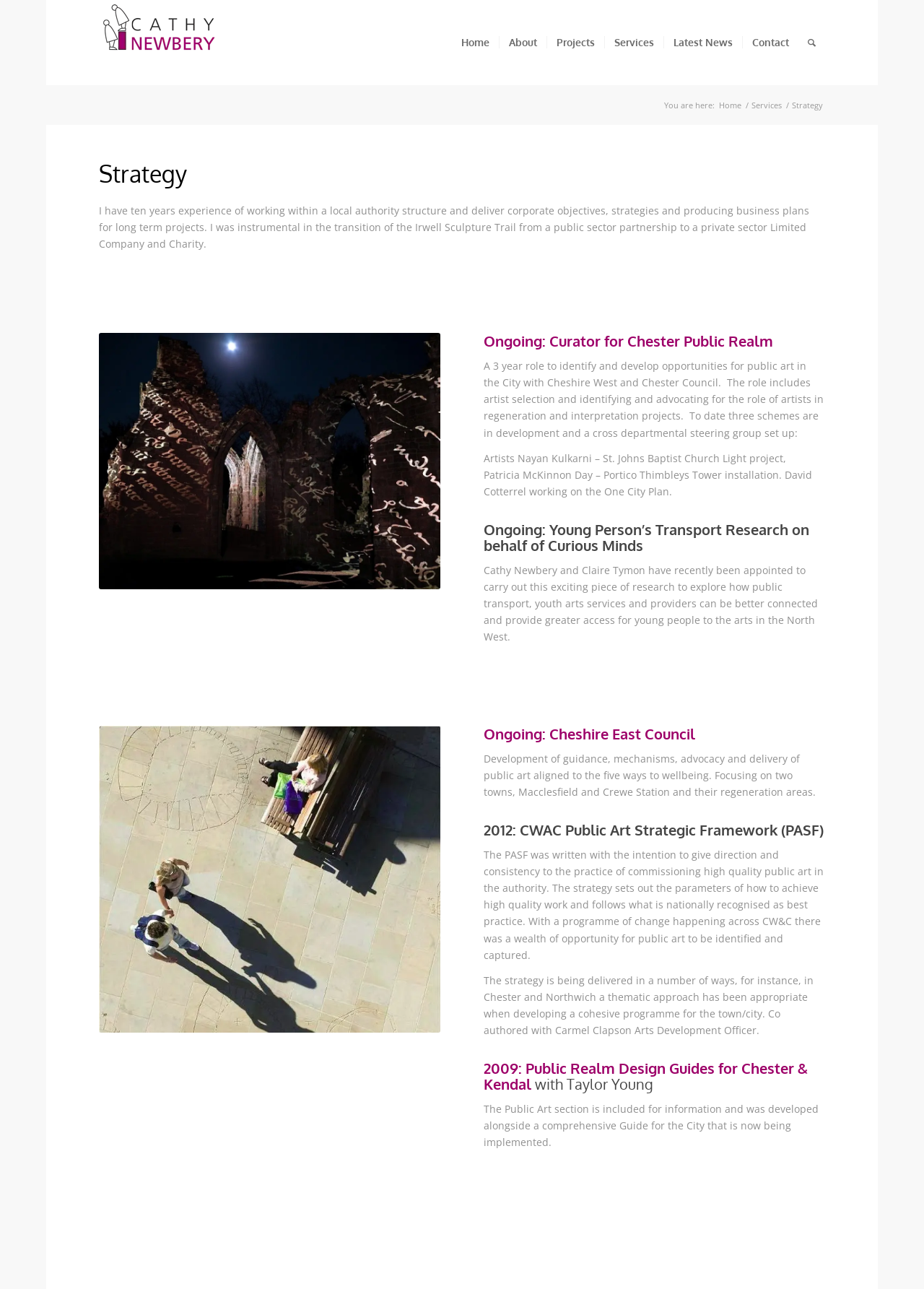Identify the bounding box coordinates for the region of the element that should be clicked to carry out the instruction: "Click on the 'Home' link". The bounding box coordinates should be four float numbers between 0 and 1, i.e., [left, top, right, bottom].

[0.489, 0.0, 0.54, 0.066]